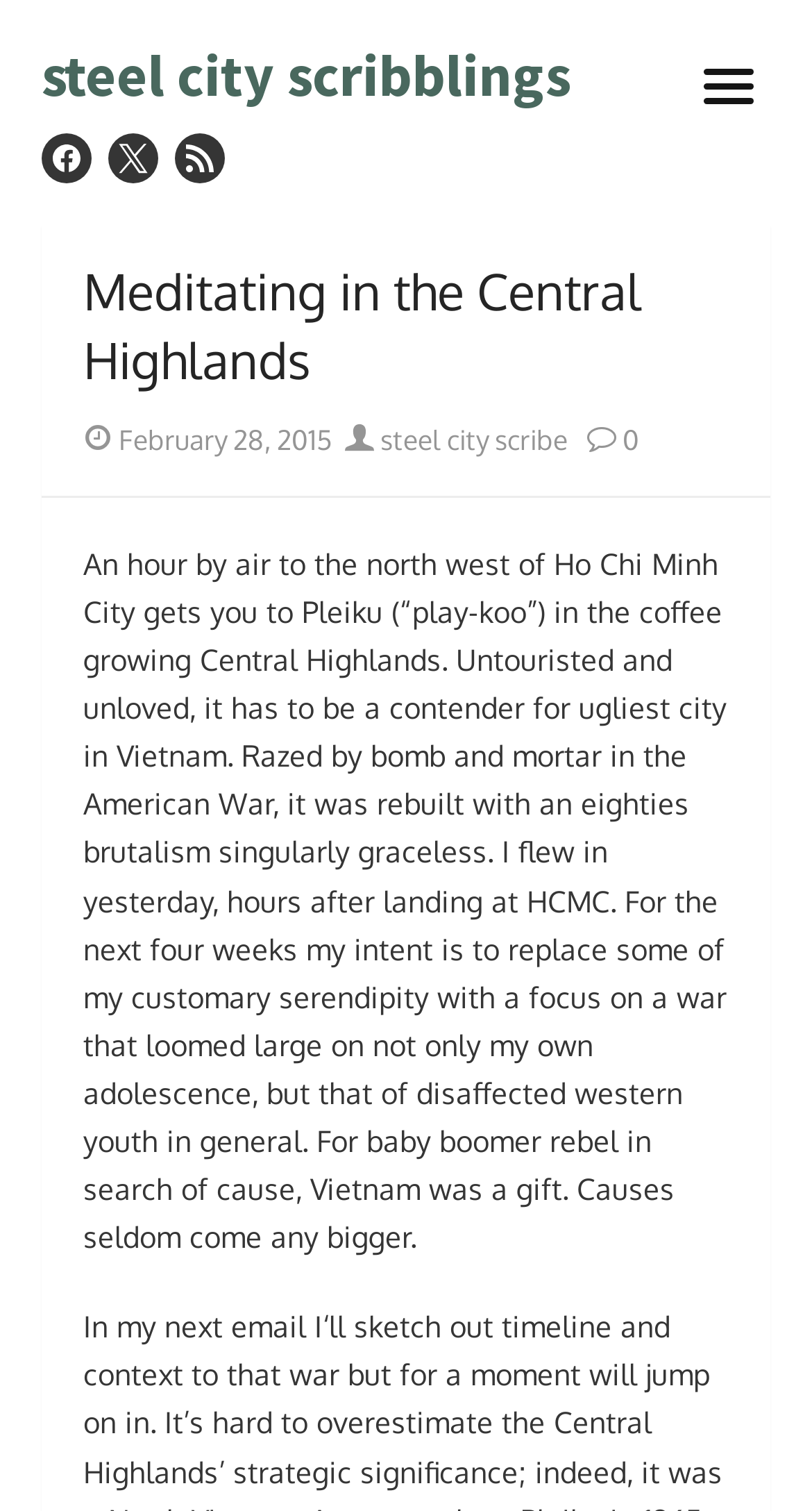Please locate the bounding box coordinates for the element that should be clicked to achieve the following instruction: "view the author's profile". Ensure the coordinates are given as four float numbers between 0 and 1, i.e., [left, top, right, bottom].

[0.424, 0.279, 0.699, 0.301]